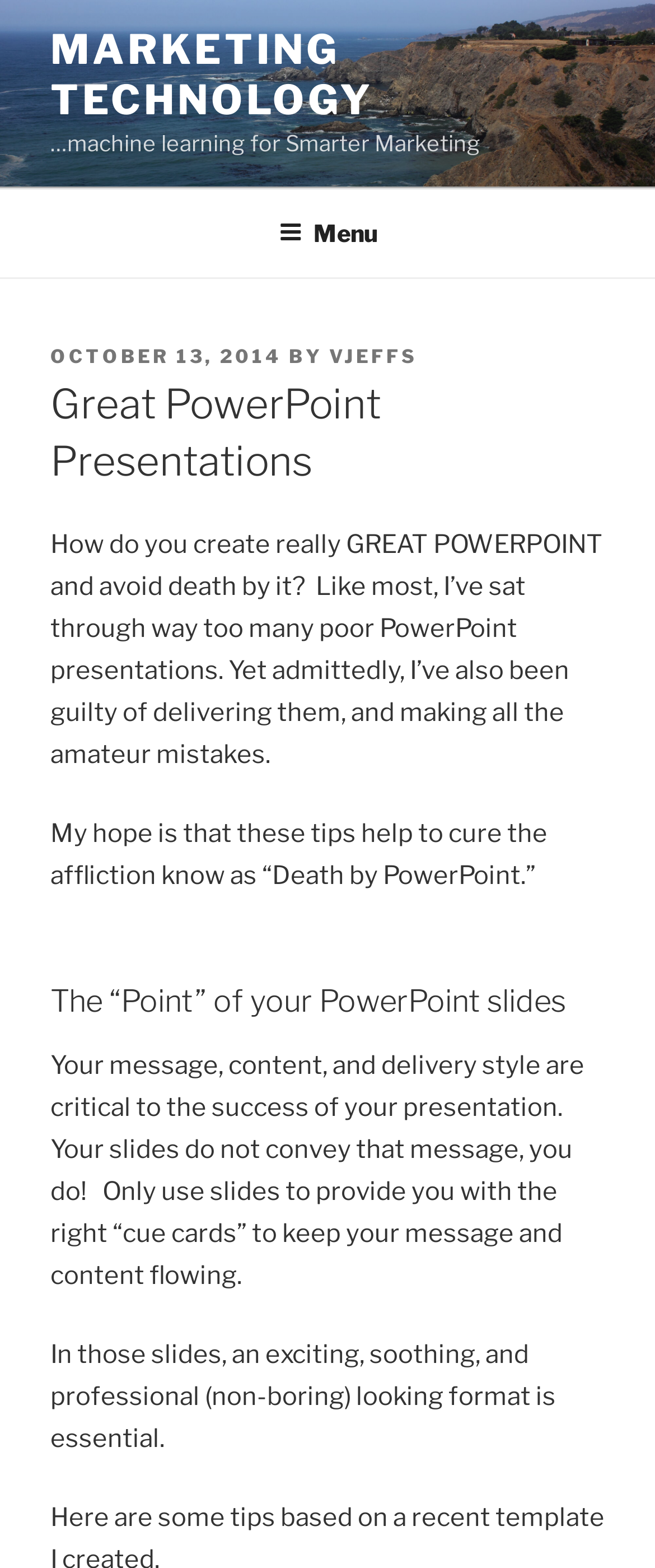What is the date of the posted article?
Answer the question with a single word or phrase, referring to the image.

OCTOBER 13, 2014